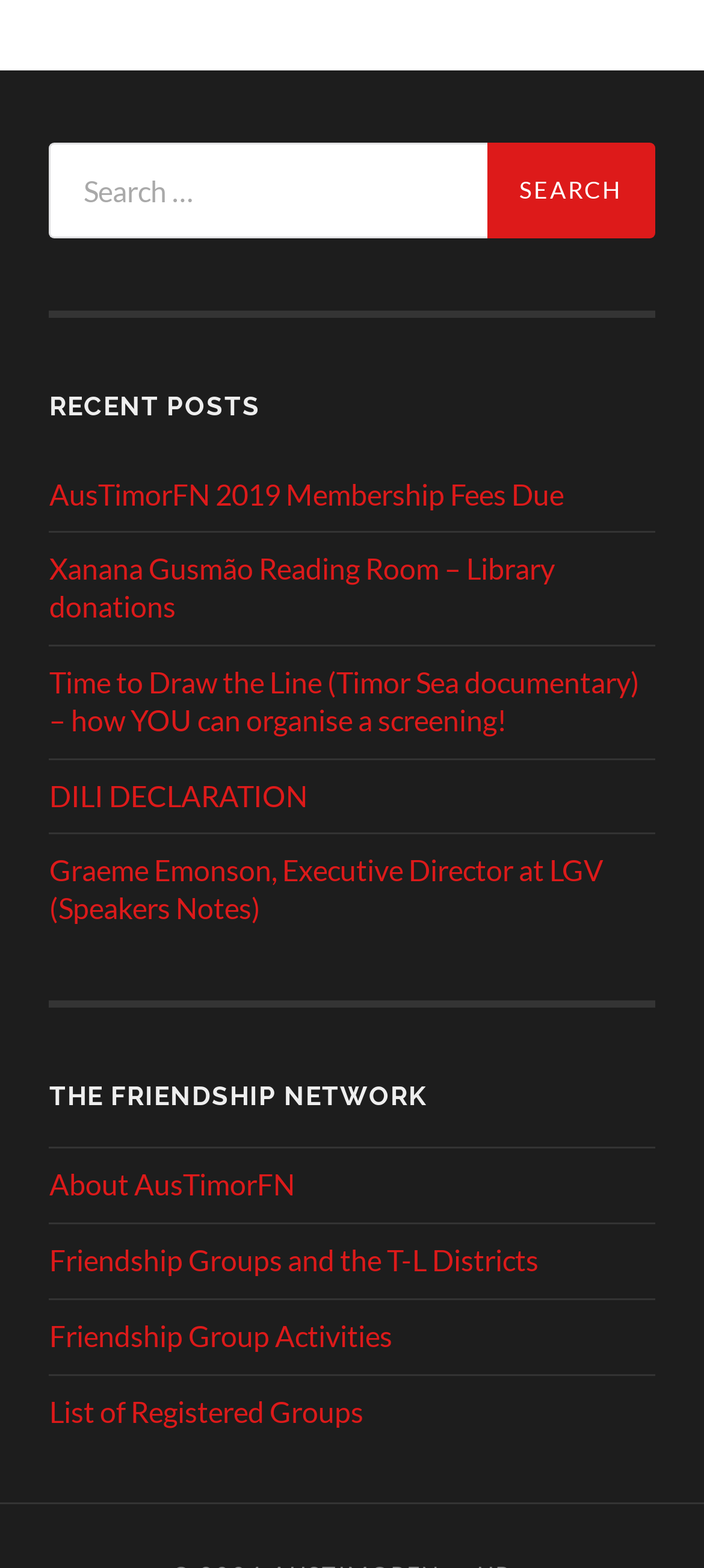Find the bounding box coordinates of the UI element according to this description: "Friendship Group Activities".

[0.07, 0.84, 0.557, 0.862]